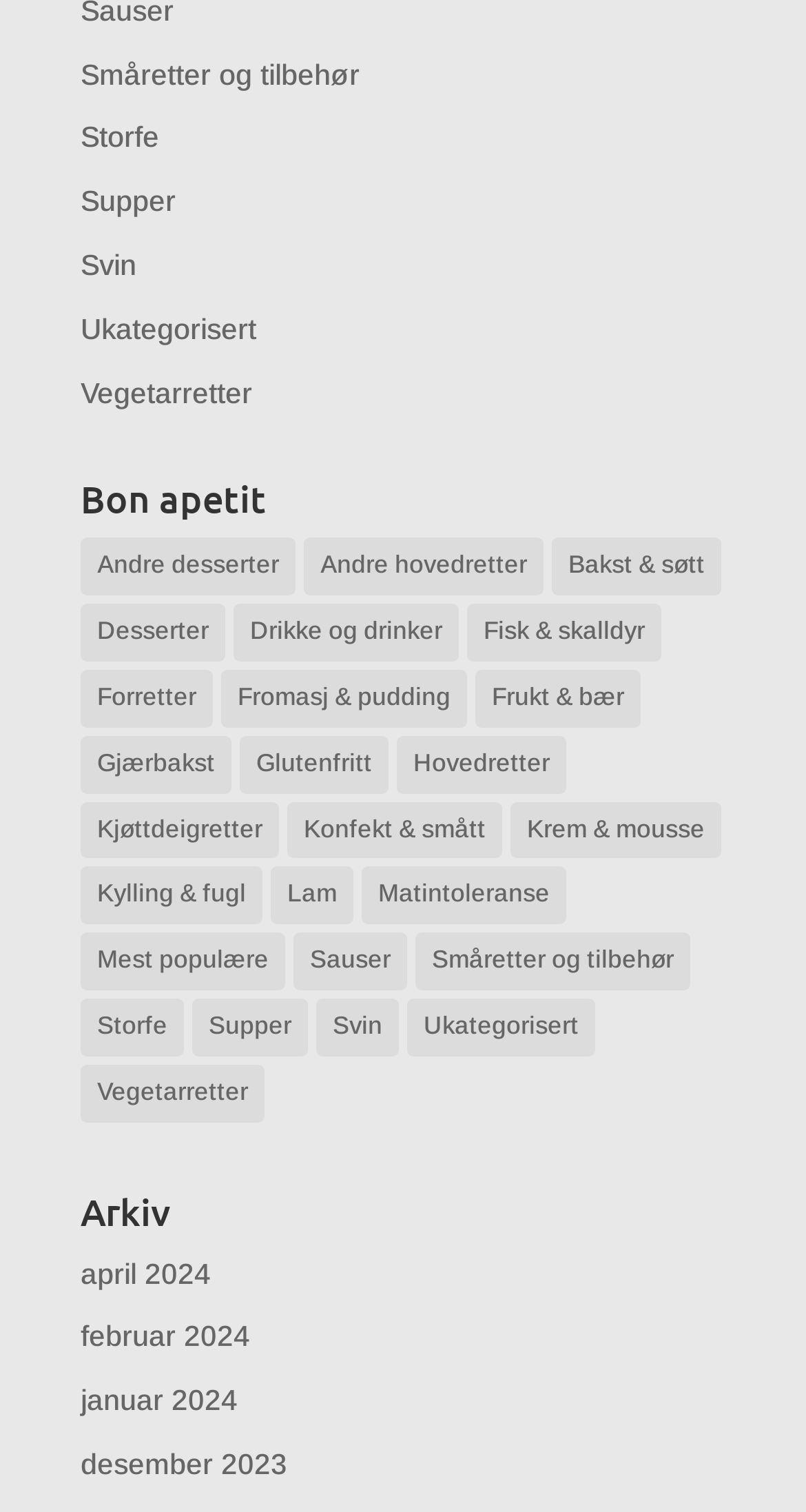Pinpoint the bounding box coordinates of the clickable area necessary to execute the following instruction: "Explore Hovedretter". The coordinates should be given as four float numbers between 0 and 1, namely [left, top, right, bottom].

[0.492, 0.487, 0.703, 0.525]